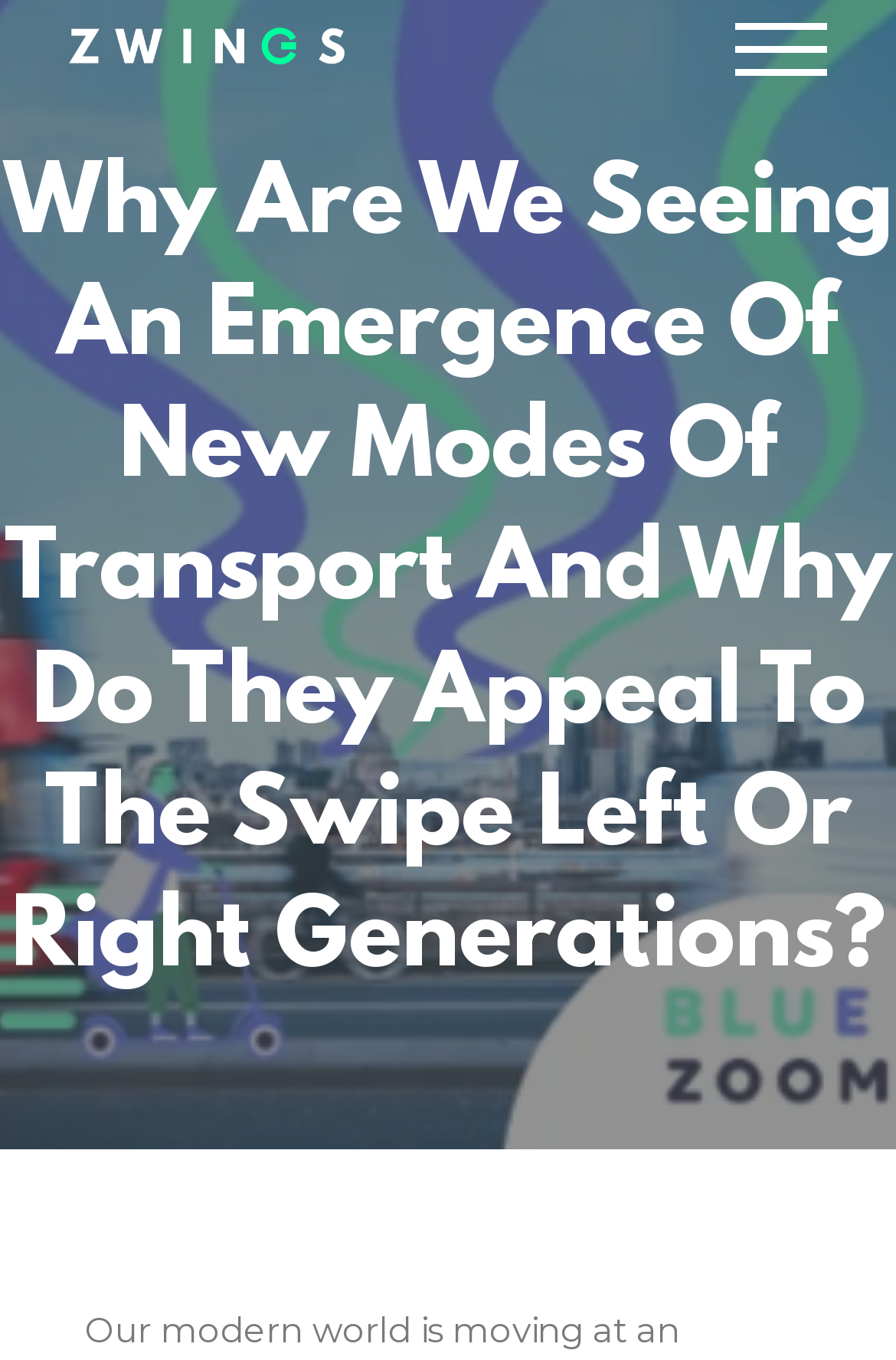Extract the primary headline from the webpage and present its text.

Why Are We Seeing An Emergence Of New Modes Of Transport And Why Do They Appeal To The Swipe Left Or Right Generations?